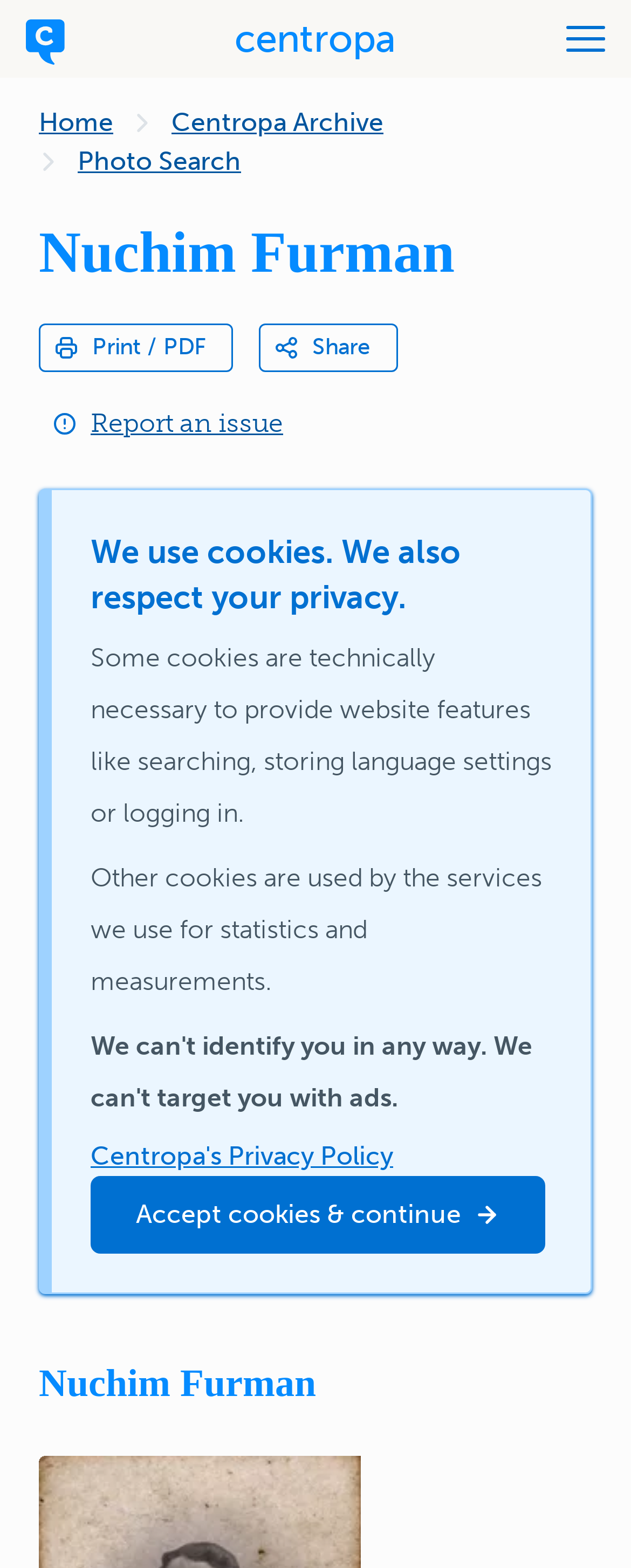Give a concise answer using only one word or phrase for this question:
What is the name of the person in the picture?

Nuchim Furman